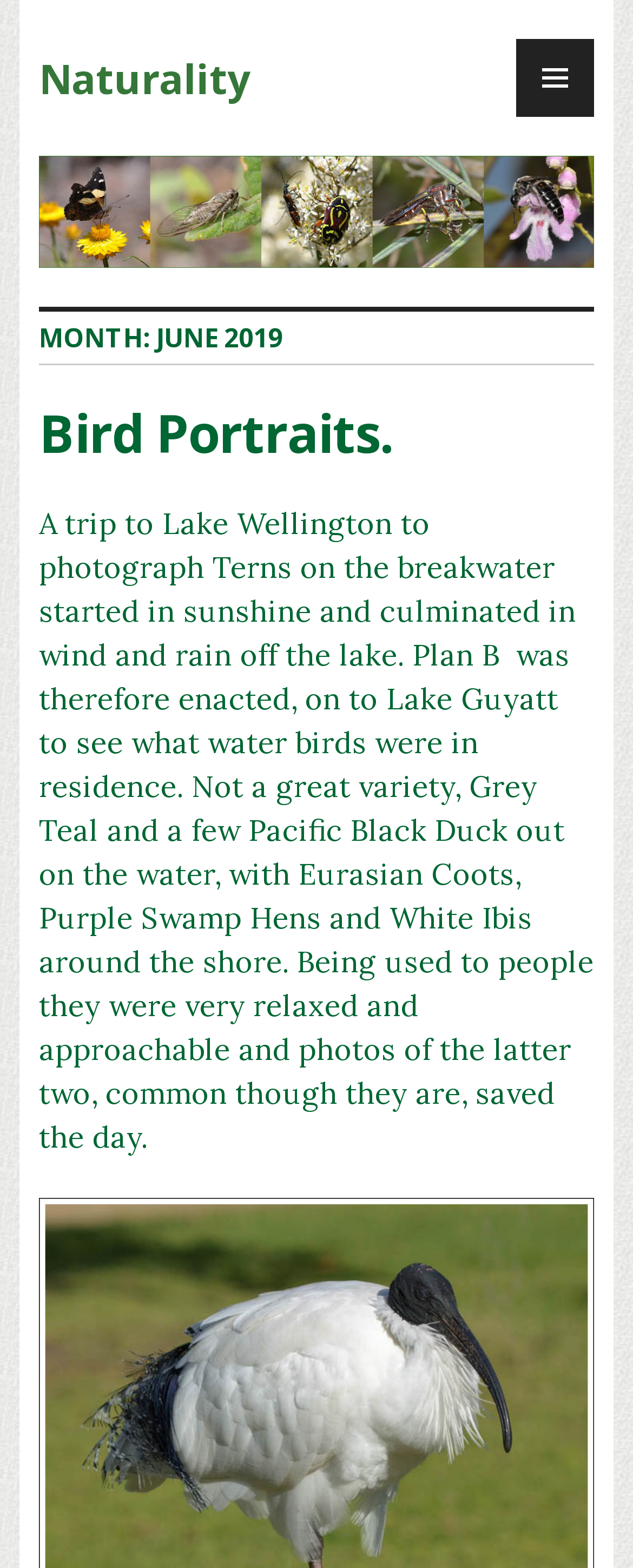Identify the bounding box for the given UI element using the description provided. Coordinates should be in the format (top-left x, top-left y, bottom-right x, bottom-right y) and must be between 0 and 1. Here is the description: Primary Menu

[0.815, 0.025, 0.938, 0.075]